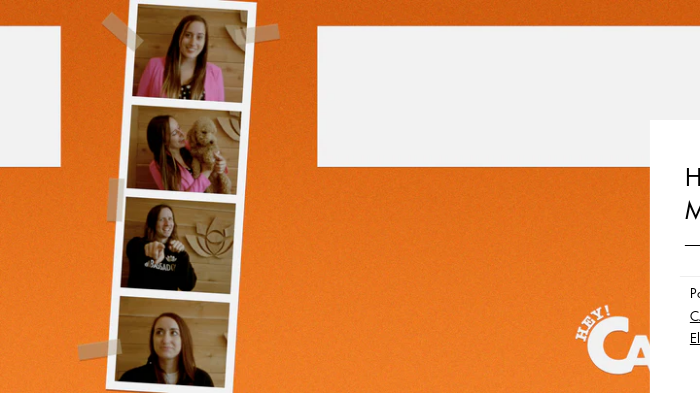What is the color of the woman's top in one of the frames?
Please answer the question with a detailed response using the information from the screenshot.

The woman is seen wearing different outfits, including a pink top and a black hoodie, reflecting her approachable personality.